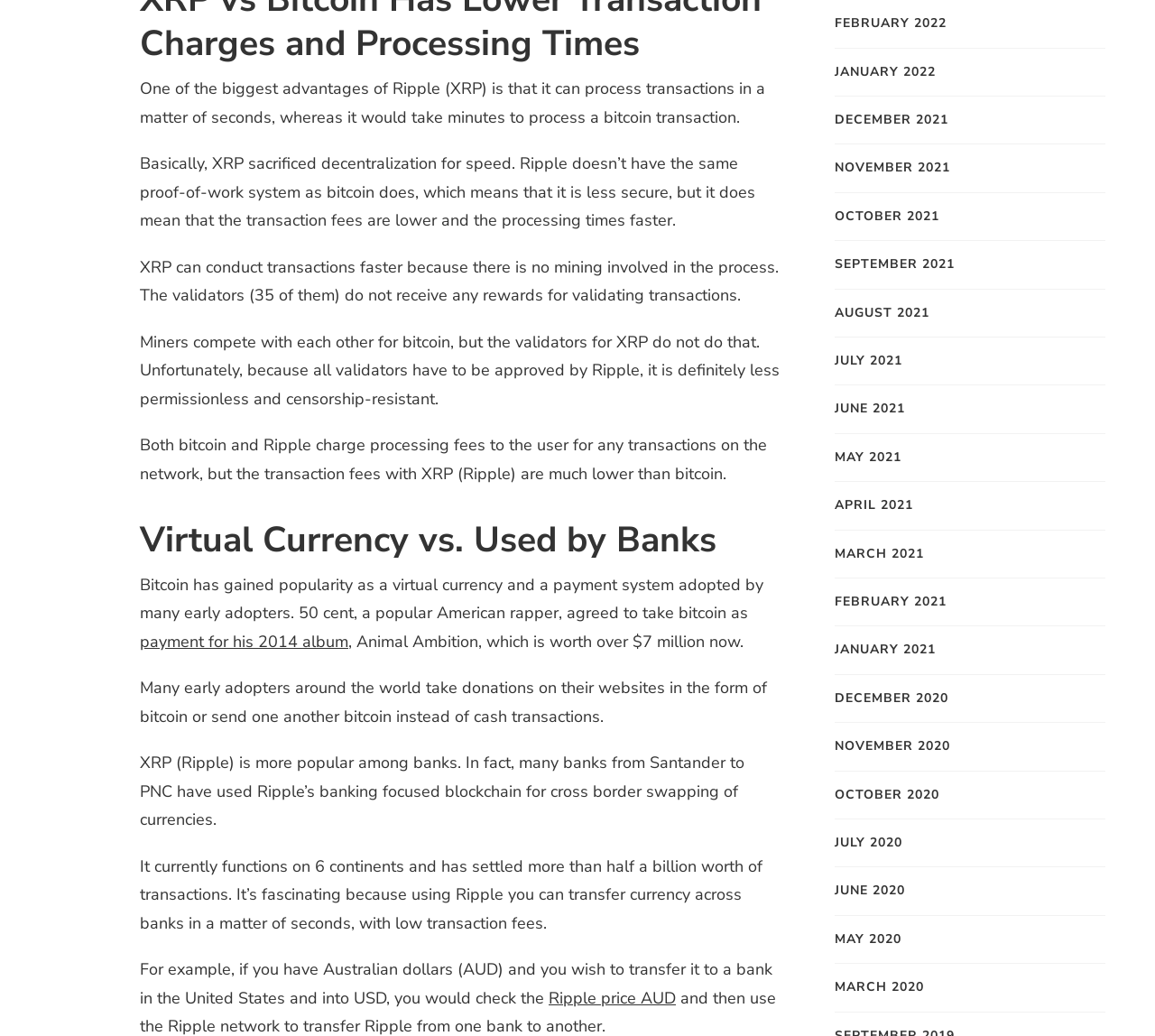Determine the bounding box coordinates for the region that must be clicked to execute the following instruction: "Click on the 'FEBRUARY 2022' link".

[0.723, 0.013, 0.82, 0.033]